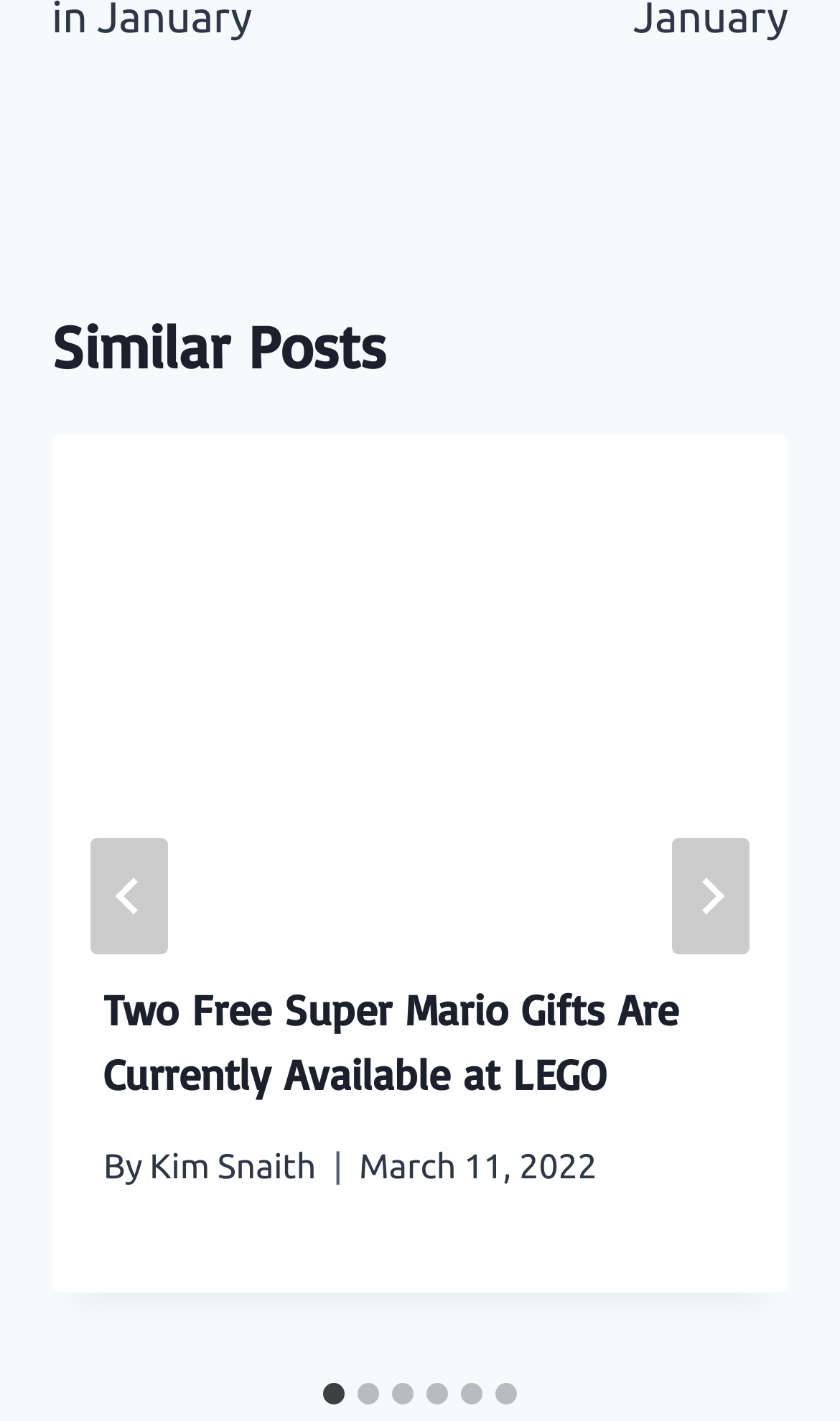Determine the bounding box coordinates of the clickable element to complete this instruction: "Read more about Two Free Super Mario Gifts". Provide the coordinates in the format of four float numbers between 0 and 1, [left, top, right, bottom].

[0.123, 0.691, 0.808, 0.775]